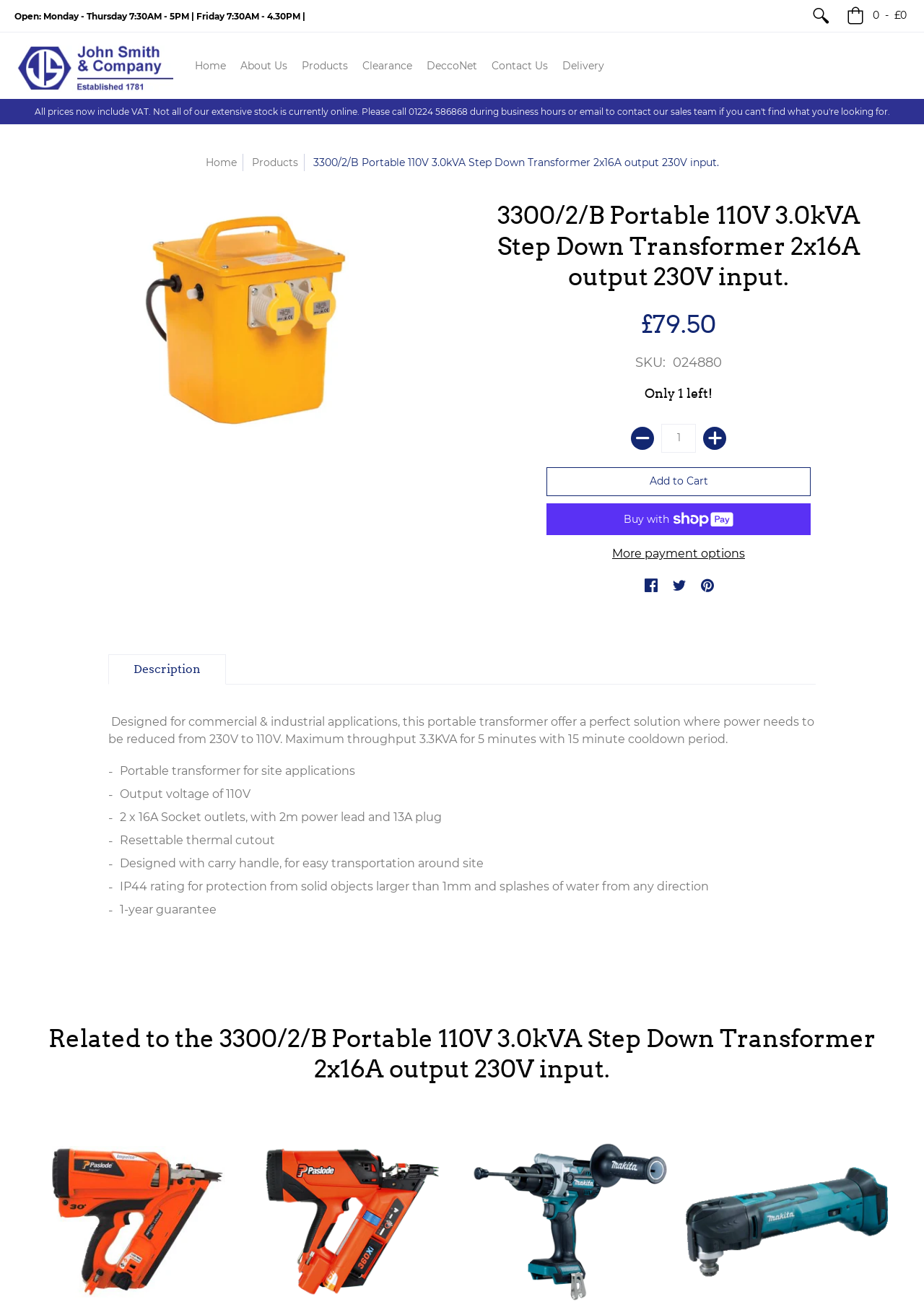Detail the features and information presented on the webpage.

This webpage is about a product, specifically a portable transformer, with a detailed description and various features. At the top, there is a navigation menu with options like "Search", "Cart", and a customer navigation section with links to "Home", "About Us", "Products", and more. Below this, there is a breadcrumb navigation section showing the path from "Home" to "Products" to the current product page.

The main content area is divided into two sections. On the left, there is an image of the product, and on the right, there is a detailed description of the product, including its features, specifications, and a brief overview of its usage. The product name, "3300/2/B Portable 110V 3.0kVA Step Down Transformer 2x16A output 230V input", is prominently displayed, along with its price, "£79.50".

Below the product description, there are buttons to "Add to Cart", "Buy now with ShopPay", and "More payment options". There are also social media buttons for Facebook, Twitter, and Pinterest.

Further down, there is a tab list with a single tab, "Description", which is selected by default. This tab contains a detailed description of the product, including its features, specifications, and usage.

At the bottom of the page, there is a related products section, featuring two products, "Paslode IM350+ Framing Nail Gun" and "IM360XI Framing Nailer", with their respective images.